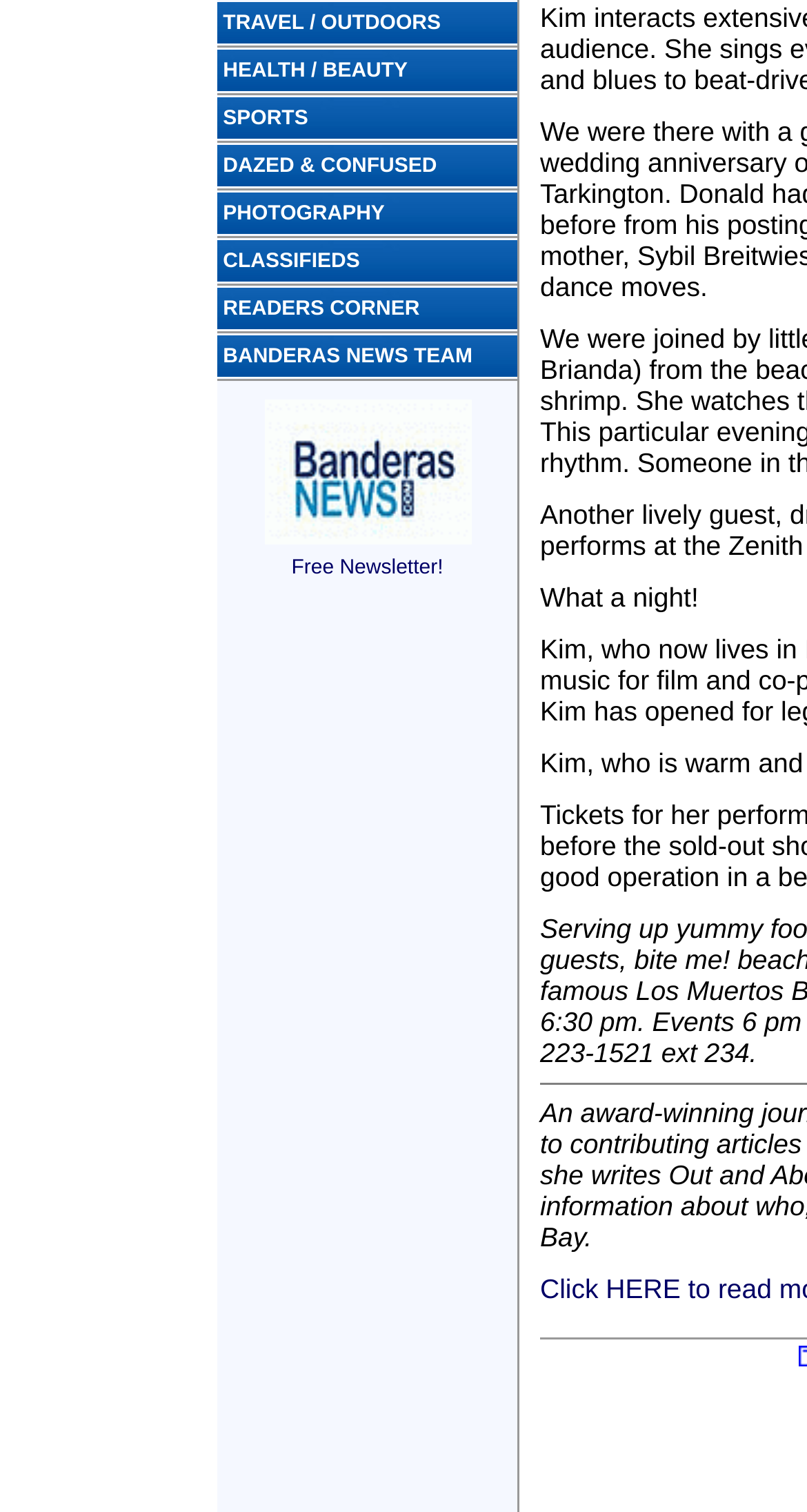Find and provide the bounding box coordinates for the UI element described with: "SPORTS".

[0.276, 0.071, 0.382, 0.086]